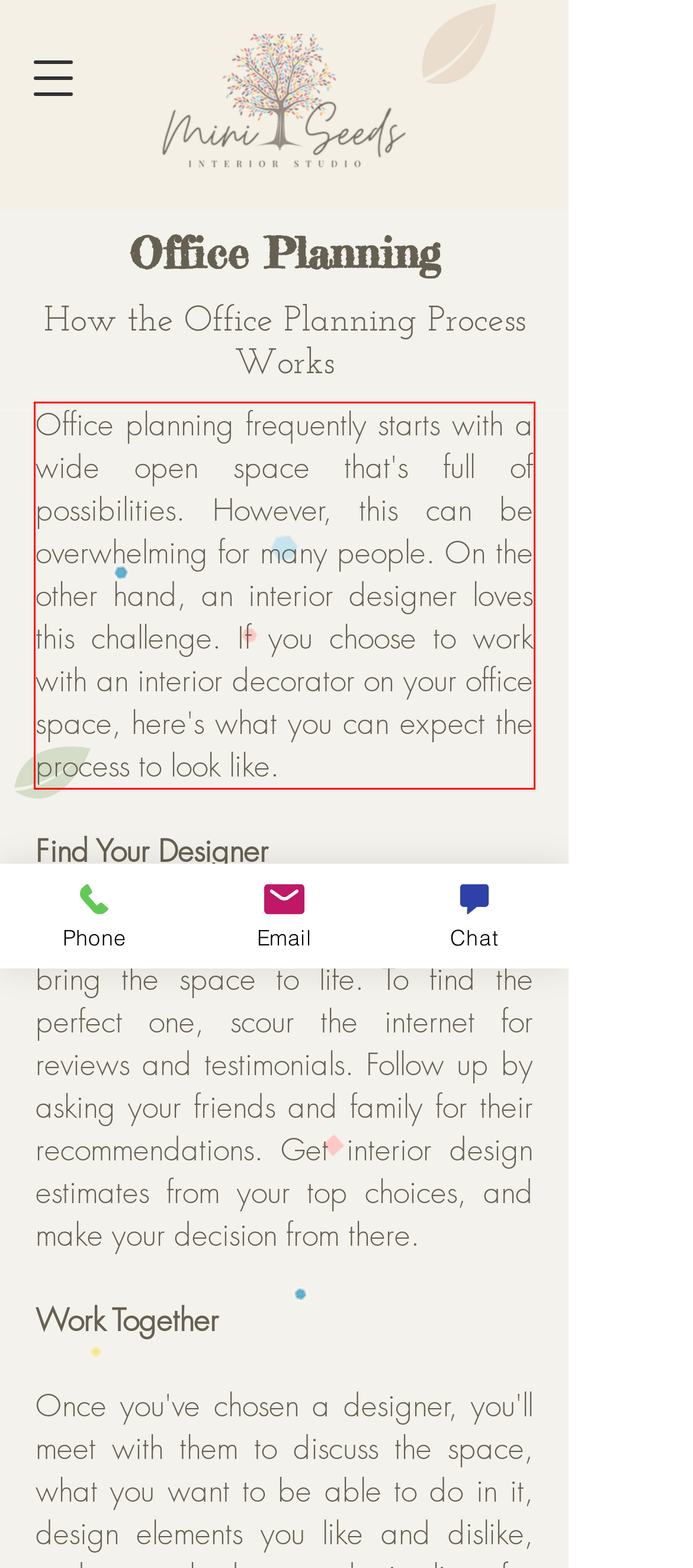You have a screenshot of a webpage where a UI element is enclosed in a red rectangle. Perform OCR to capture the text inside this red rectangle.

Office planning frequently starts with a wide open space that's full of possibilities. However, this can be overwhelming for many people. On the other hand, an interior designer loves this challenge. If you choose to work with an interior decorator on your office space, here's what you can expect the process to look like.